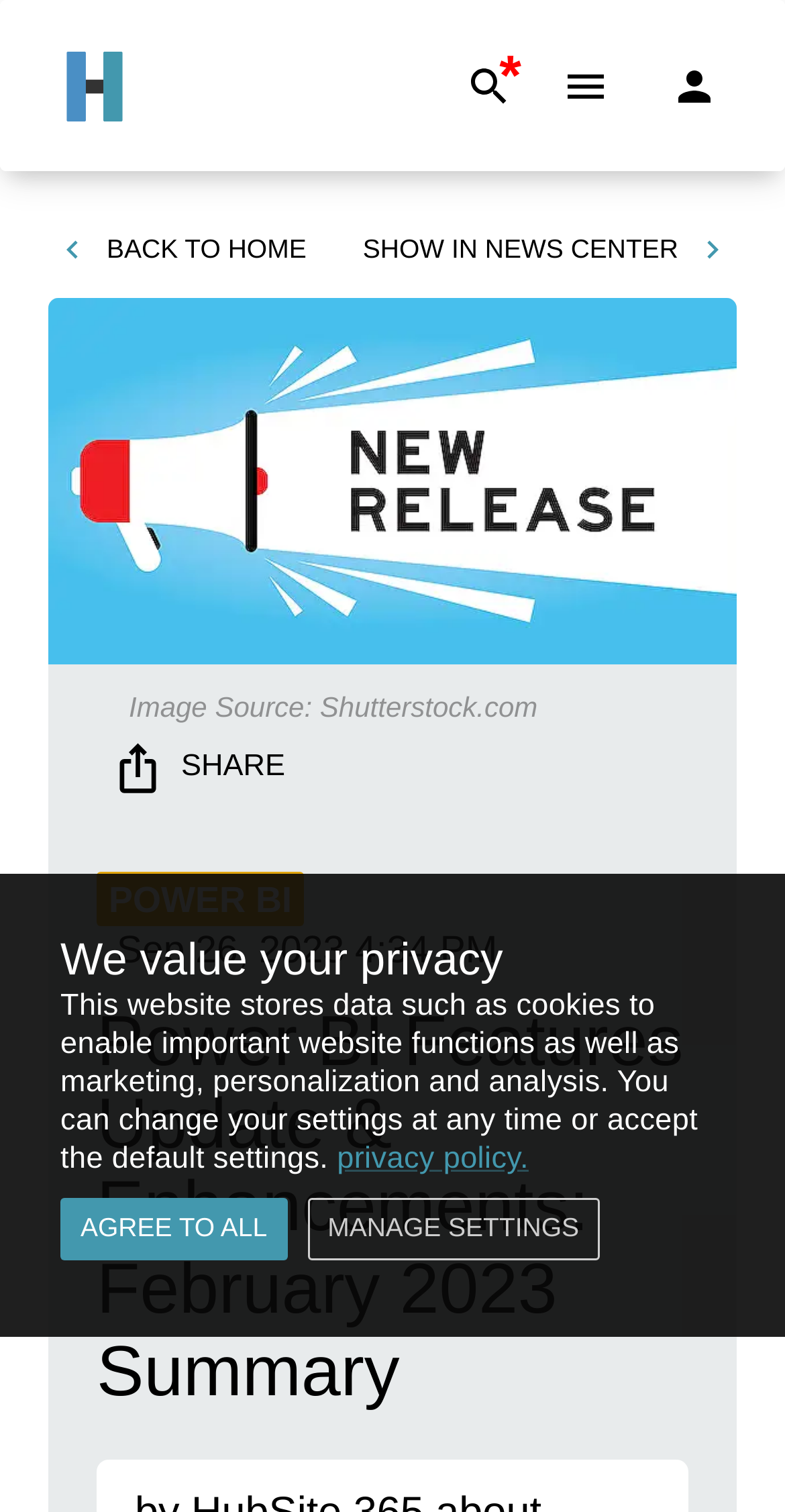Determine the bounding box coordinates of the section to be clicked to follow the instruction: "check out 20 Movies Like Murder Mystery". The coordinates should be given as four float numbers between 0 and 1, formatted as [left, top, right, bottom].

None